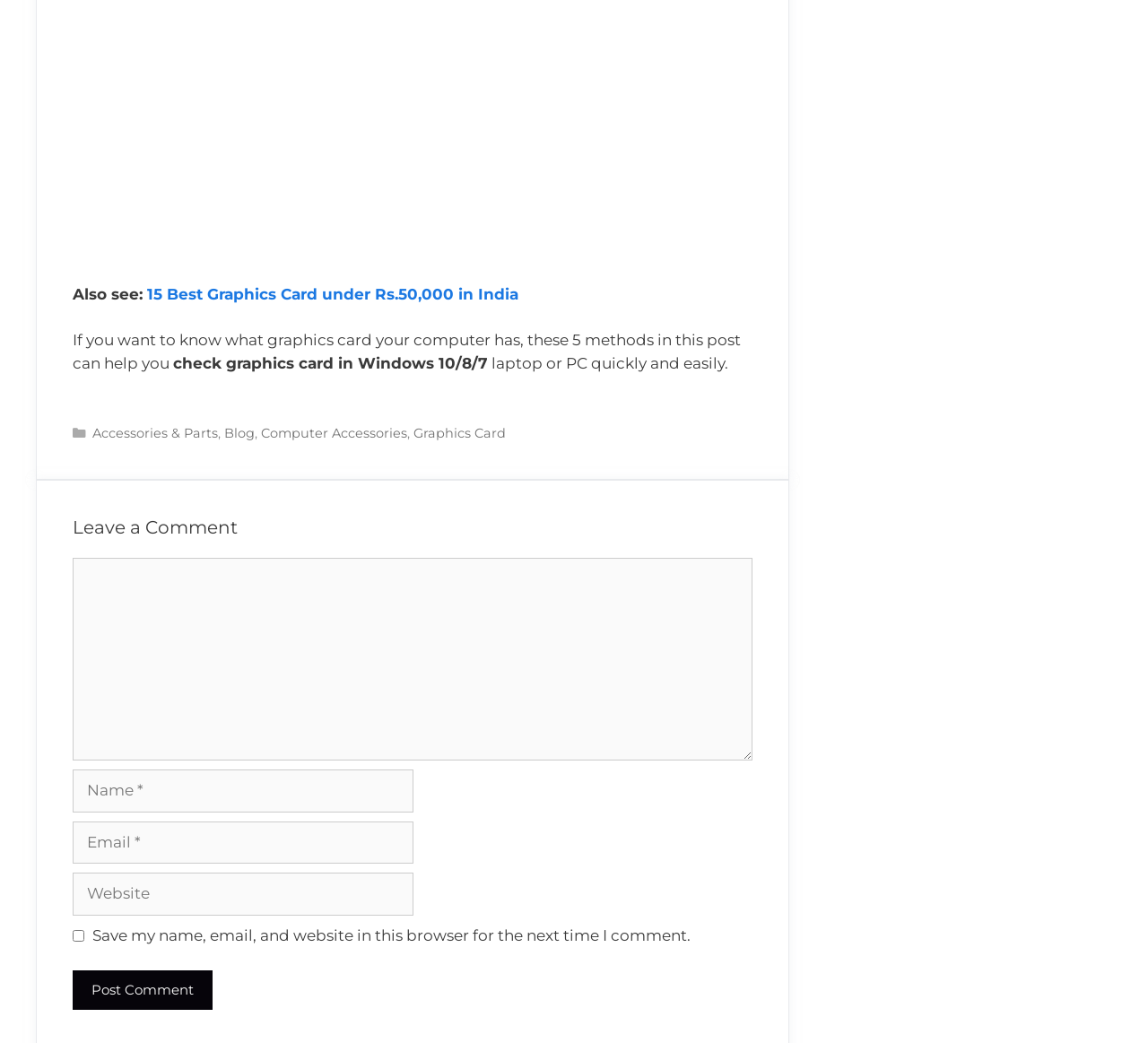Examine the image carefully and respond to the question with a detailed answer: 
What is the function of the 'Post Comment' button?

The 'Post Comment' button is used to submit a comment, as it is located at the end of the comment section and is likely to be the final step in leaving a comment on the webpage.